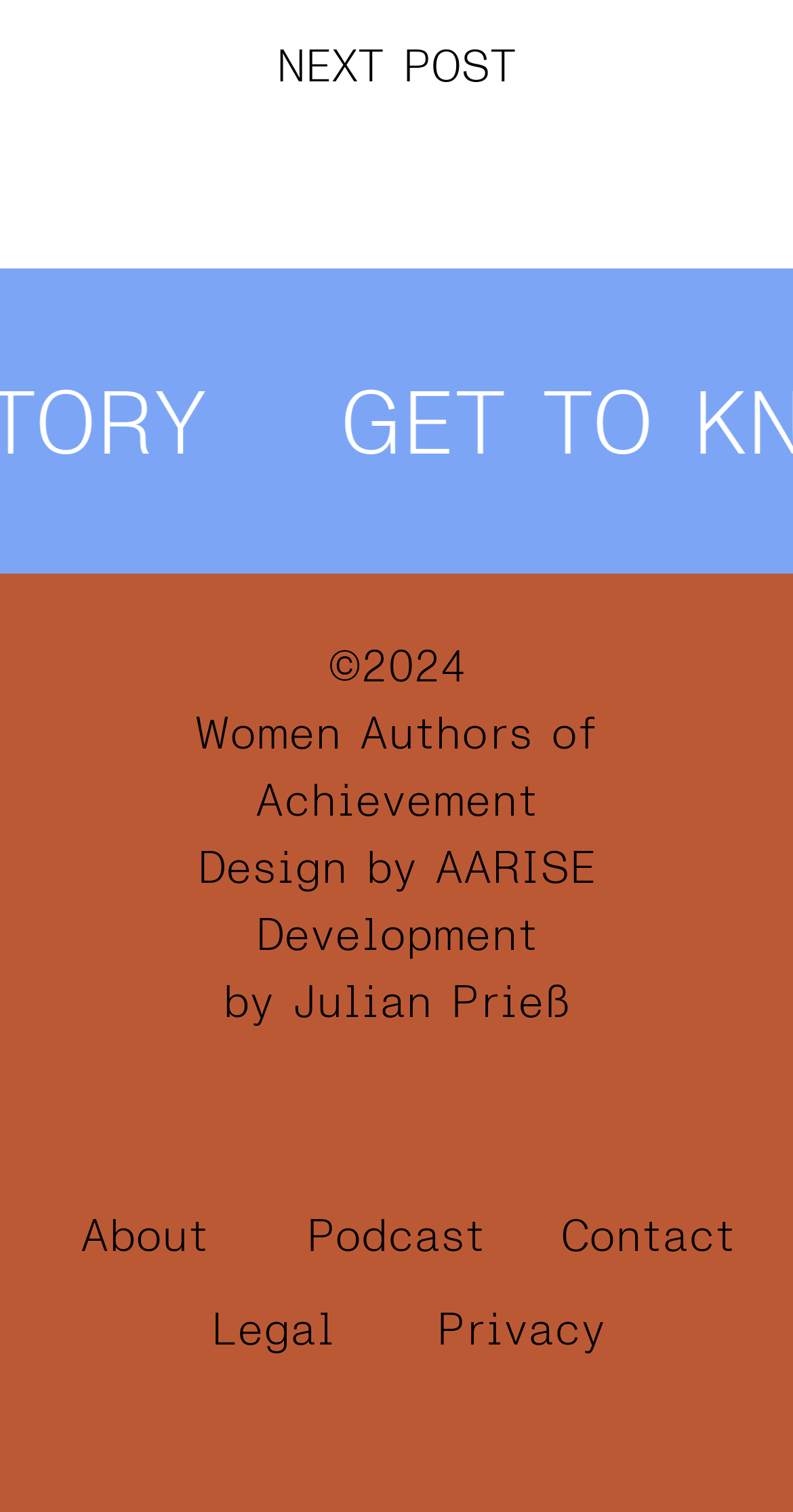Given the webpage screenshot, identify the bounding box of the UI element that matches this description: "Next Post".

[0.349, 0.025, 0.651, 0.065]